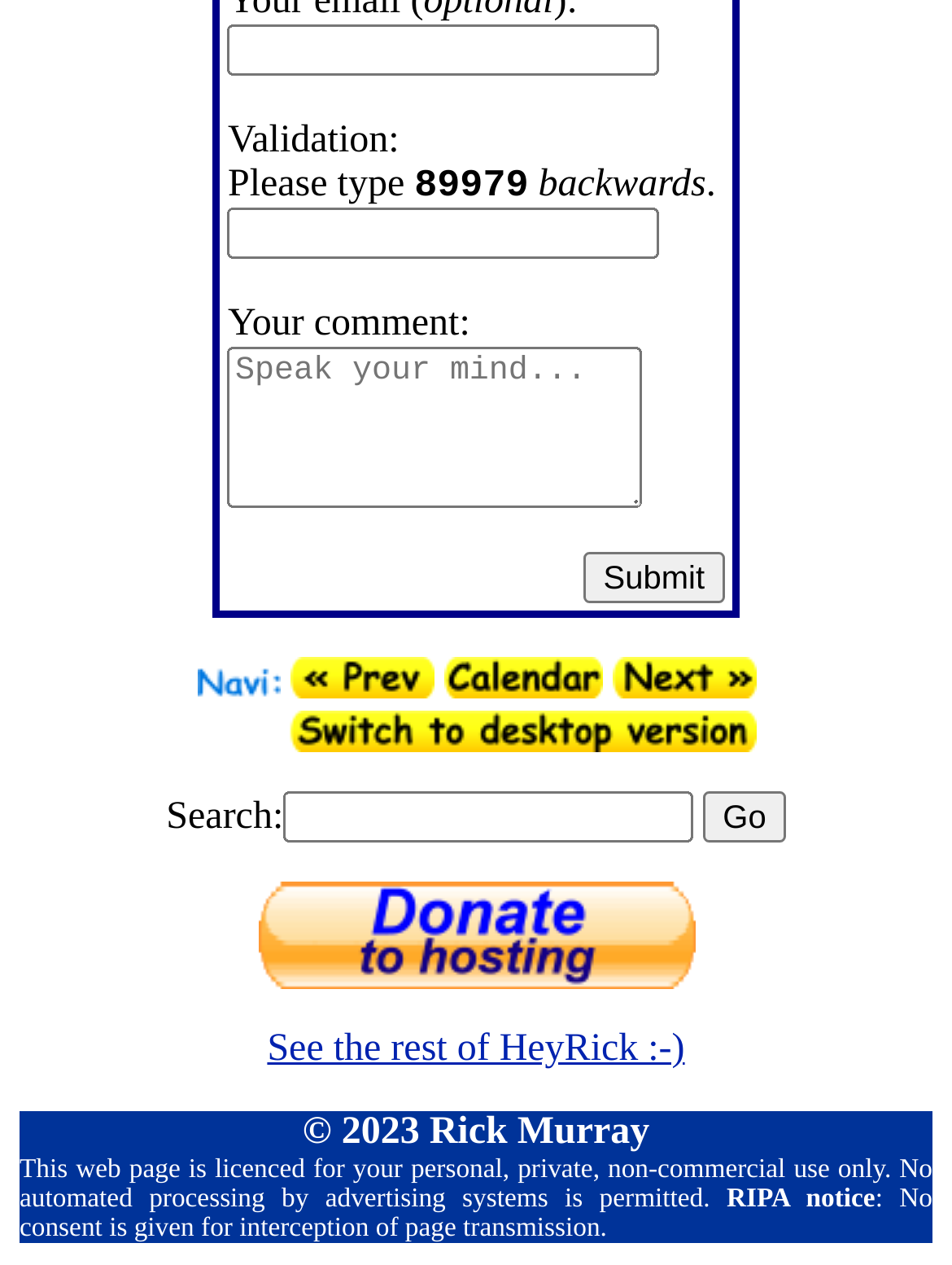Please find the bounding box coordinates (top-left x, top-left y, bottom-right x, bottom-right y) in the screenshot for the UI element described as follows: parent_node: Search: name="phrase"

[0.298, 0.628, 0.728, 0.668]